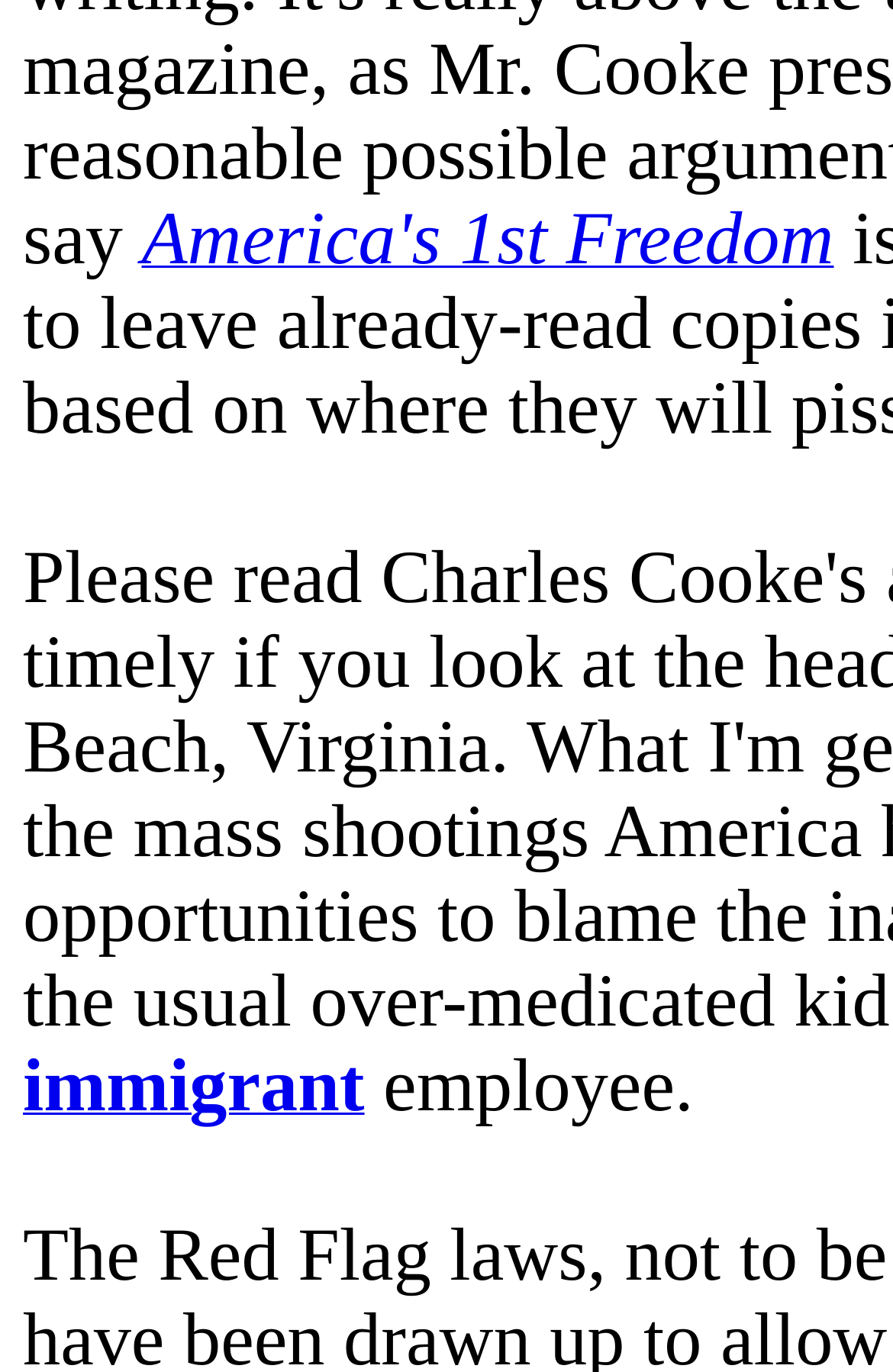Please provide the bounding box coordinate of the region that matches the element description: immigrant. Coordinates should be in the format (top-left x, top-left y, bottom-right x, bottom-right y) and all values should be between 0 and 1.

[0.026, 0.791, 0.408, 0.814]